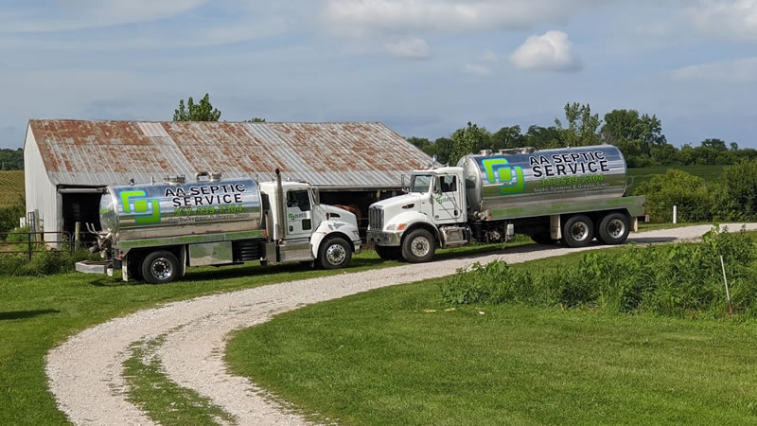Produce a meticulous caption for the image.

The image showcases two well-maintained septic service trucks from AA Septic Service, prominently parked on a gravel path. Both trucks feature eye-catching graphics in green and silver, highlighting their role in septic pumping services. A rustic barn with a weathered, corrugated metal roof is visible in the background, surrounded by lush green fields under a partly cloudy sky, suggesting a rural setting. This scene reflects the company’s commitment to maintaining septic systems in RV parks and campgrounds, ensuring efficient waste management and customer satisfaction.